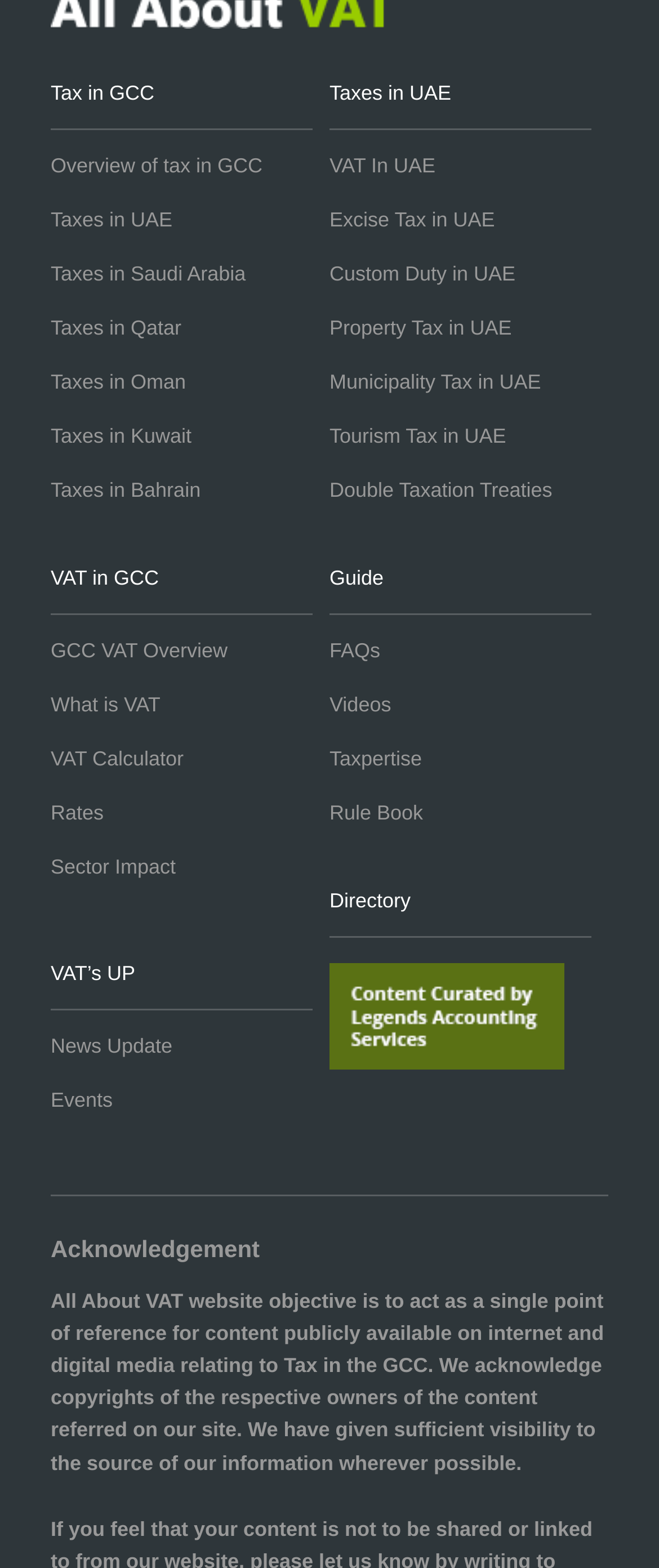Provide a brief response to the question below using a single word or phrase: 
What is the purpose of the website?

Single point of reference for tax content